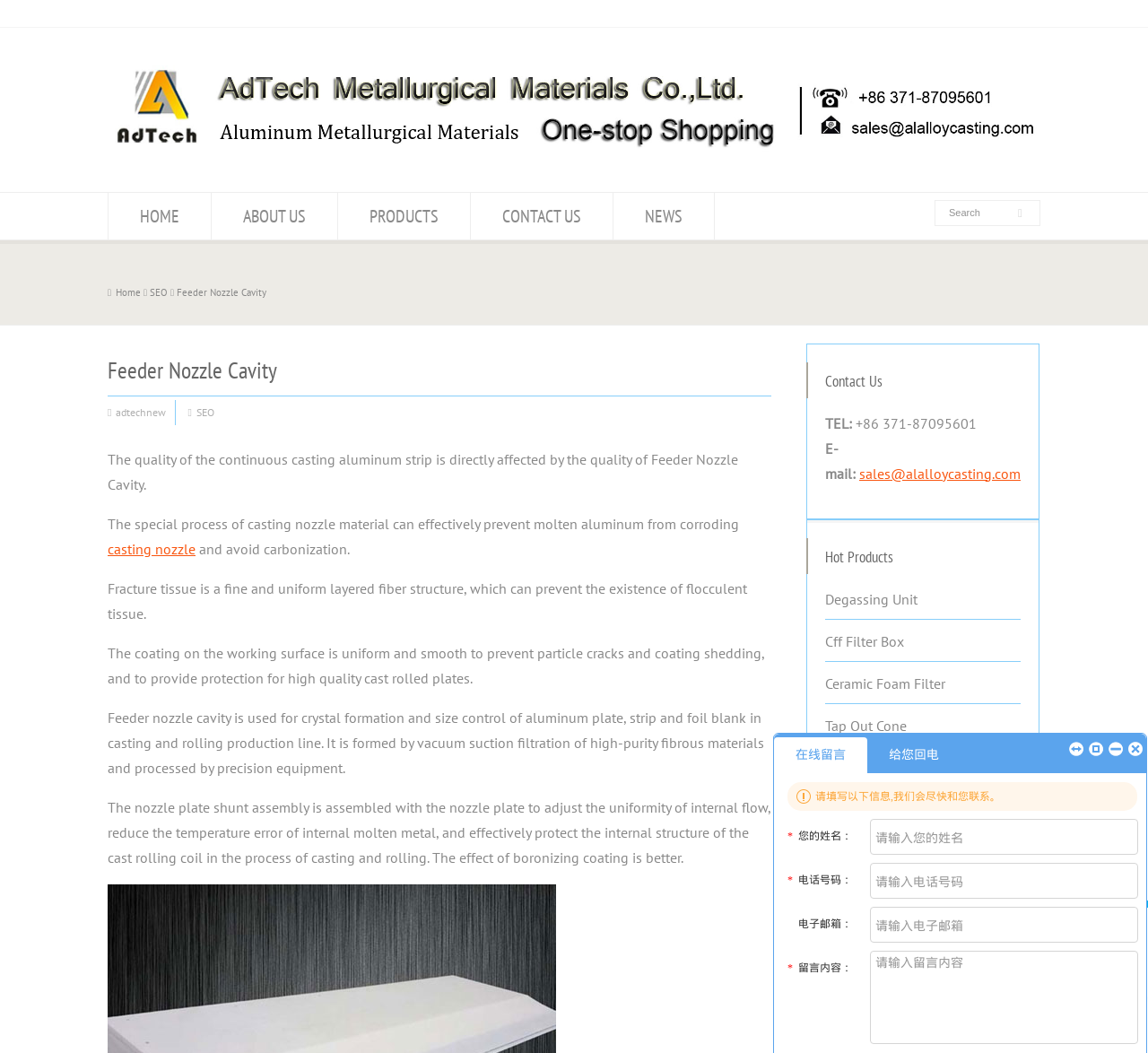Respond to the question below with a single word or phrase: How many hot products are listed?

9